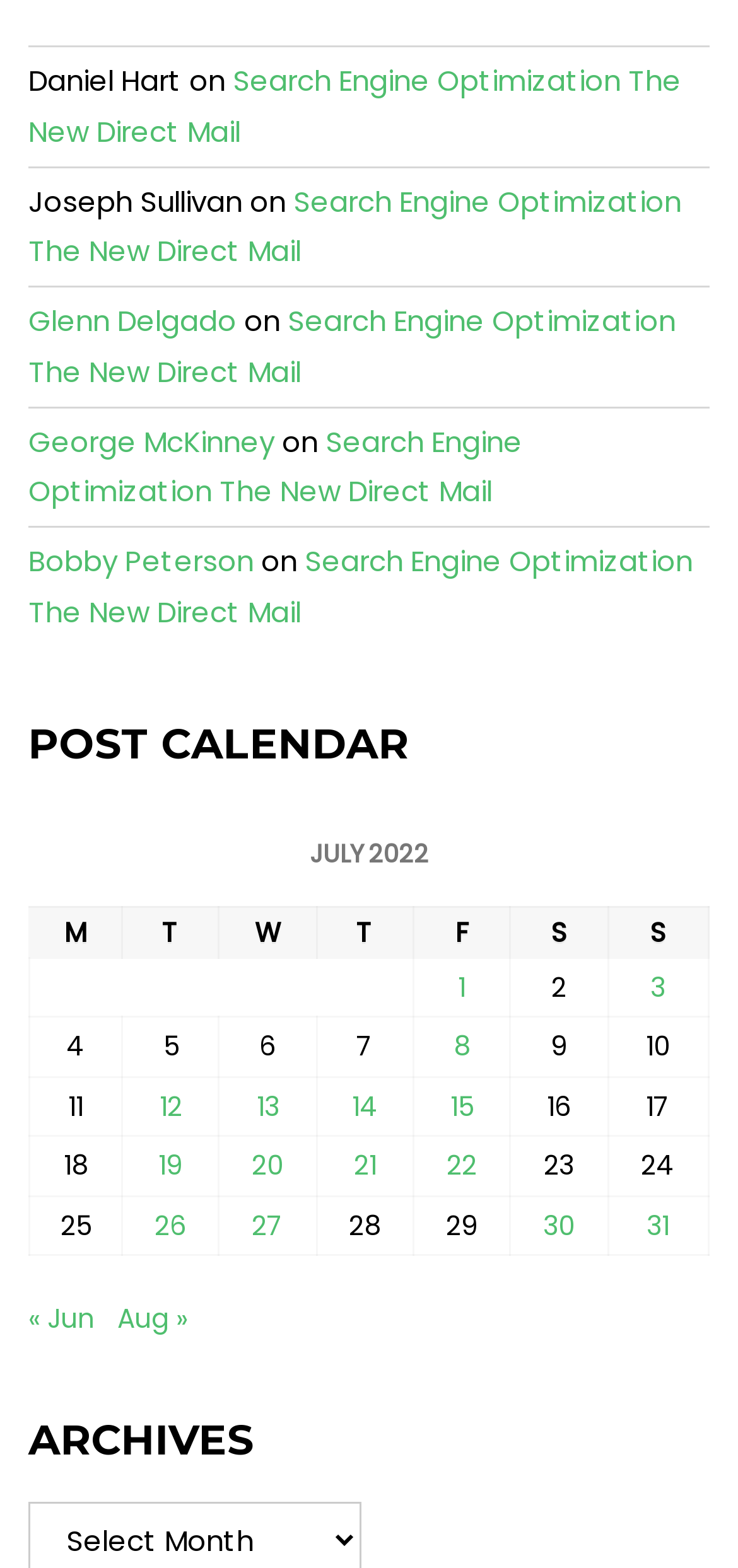Please specify the coordinates of the bounding box for the element that should be clicked to carry out this instruction: "go to the ninth link". The coordinates must be four float numbers between 0 and 1, formatted as [left, top, right, bottom].

None